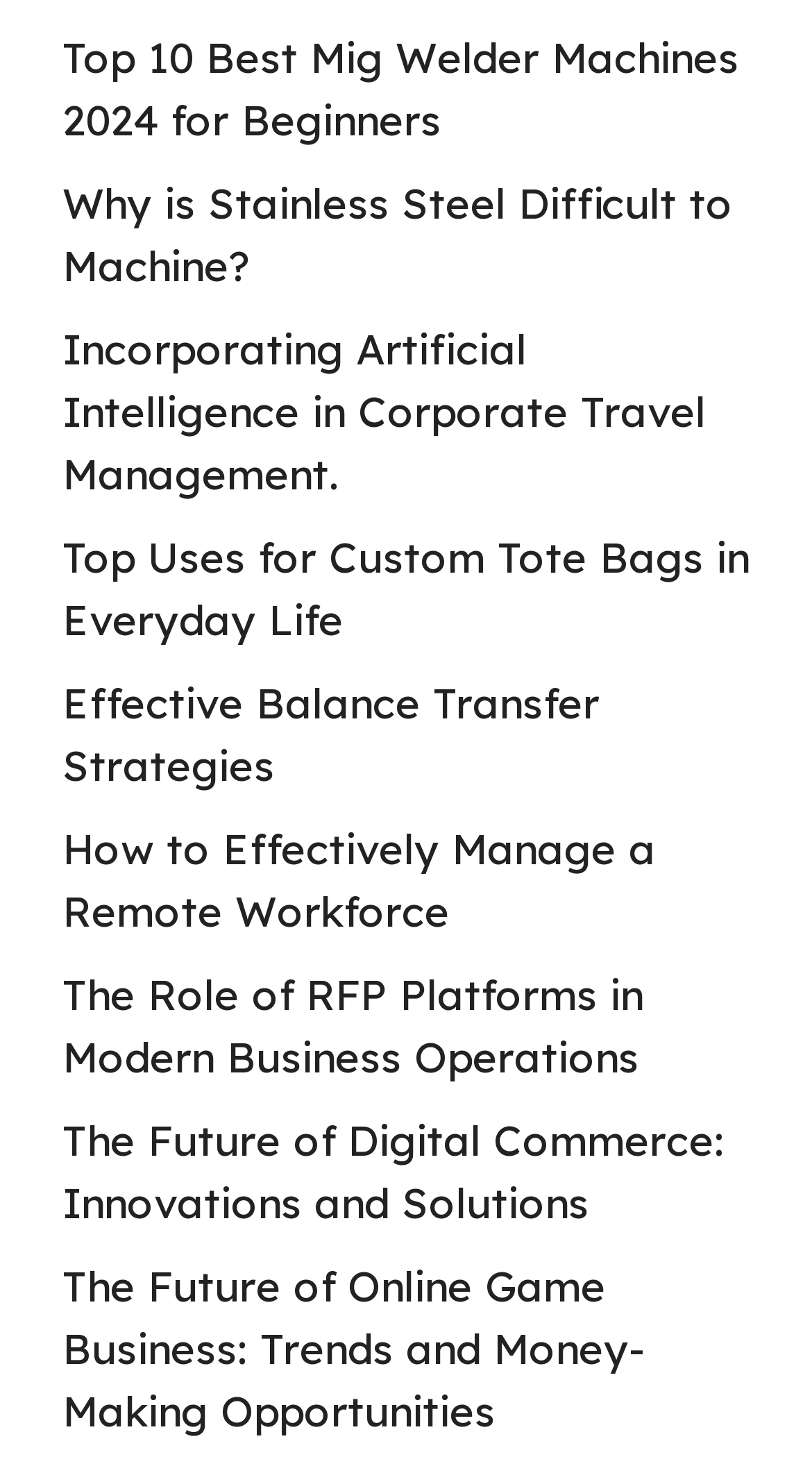Please determine the bounding box coordinates of the element to click on in order to accomplish the following task: "Discover the future of digital commerce innovations and solutions". Ensure the coordinates are four float numbers ranging from 0 to 1, i.e., [left, top, right, bottom].

[0.077, 0.765, 0.892, 0.844]